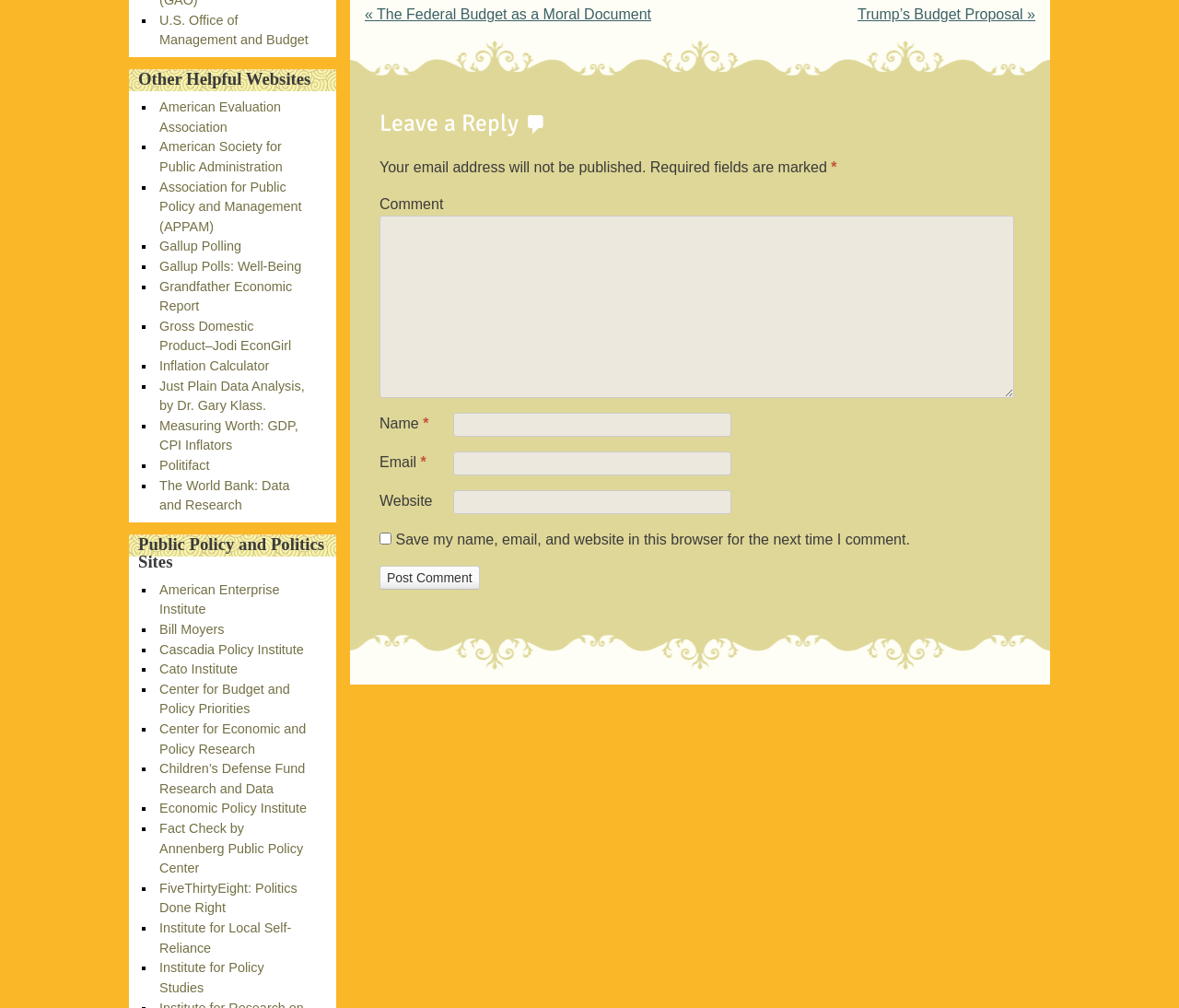Please analyze the image and provide a thorough answer to the question:
What is the label of the first textbox in the comment form?

I looked at the comment form and found the first textbox, which has a label 'Comment' above it.